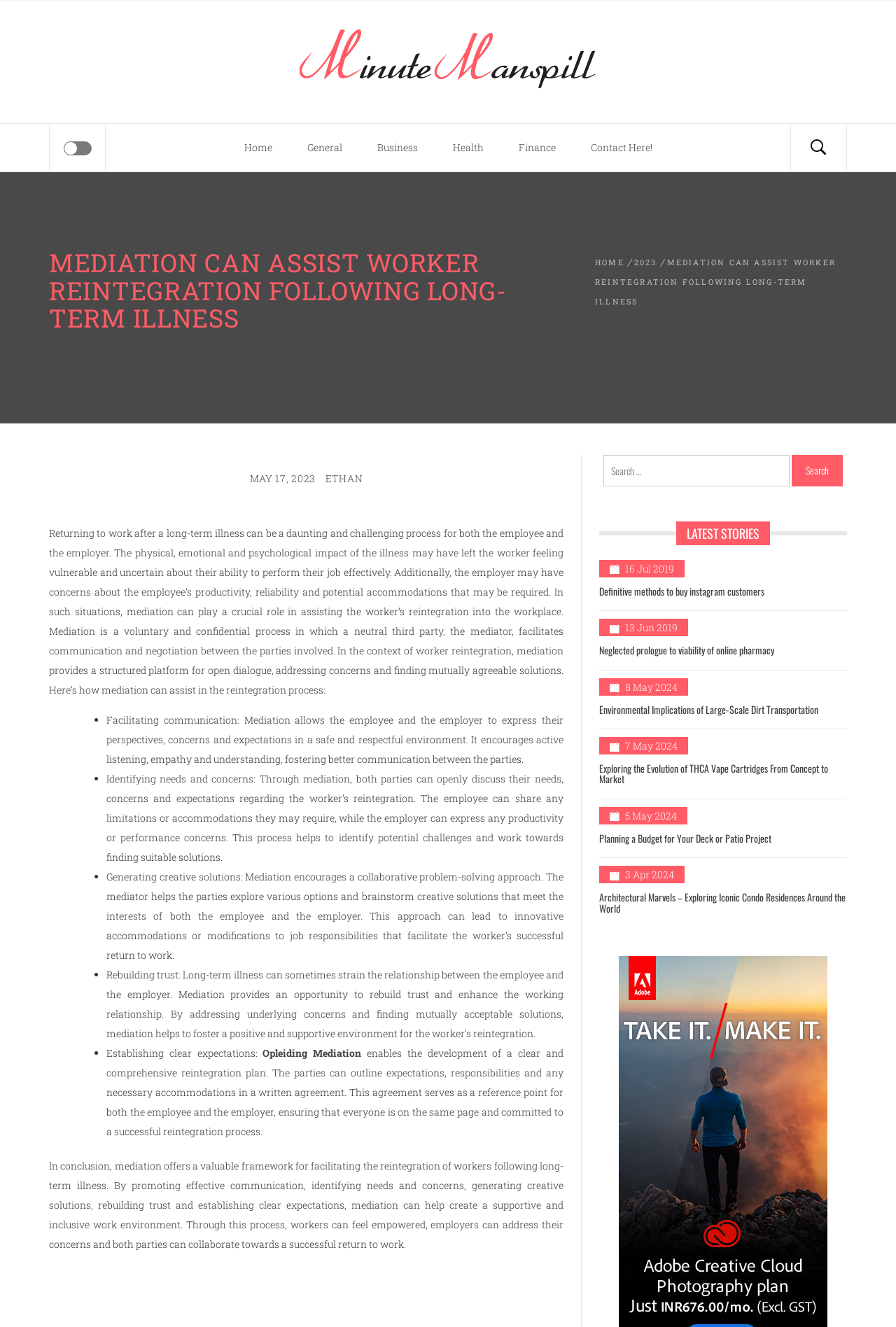What is the topic of the article with the date 'MAY 17, 2023'?
Give a comprehensive and detailed explanation for the question.

The article with the date 'MAY 17, 2023' is the main article on the webpage, which discusses how mediation can assist worker reintegration following long-term illness.